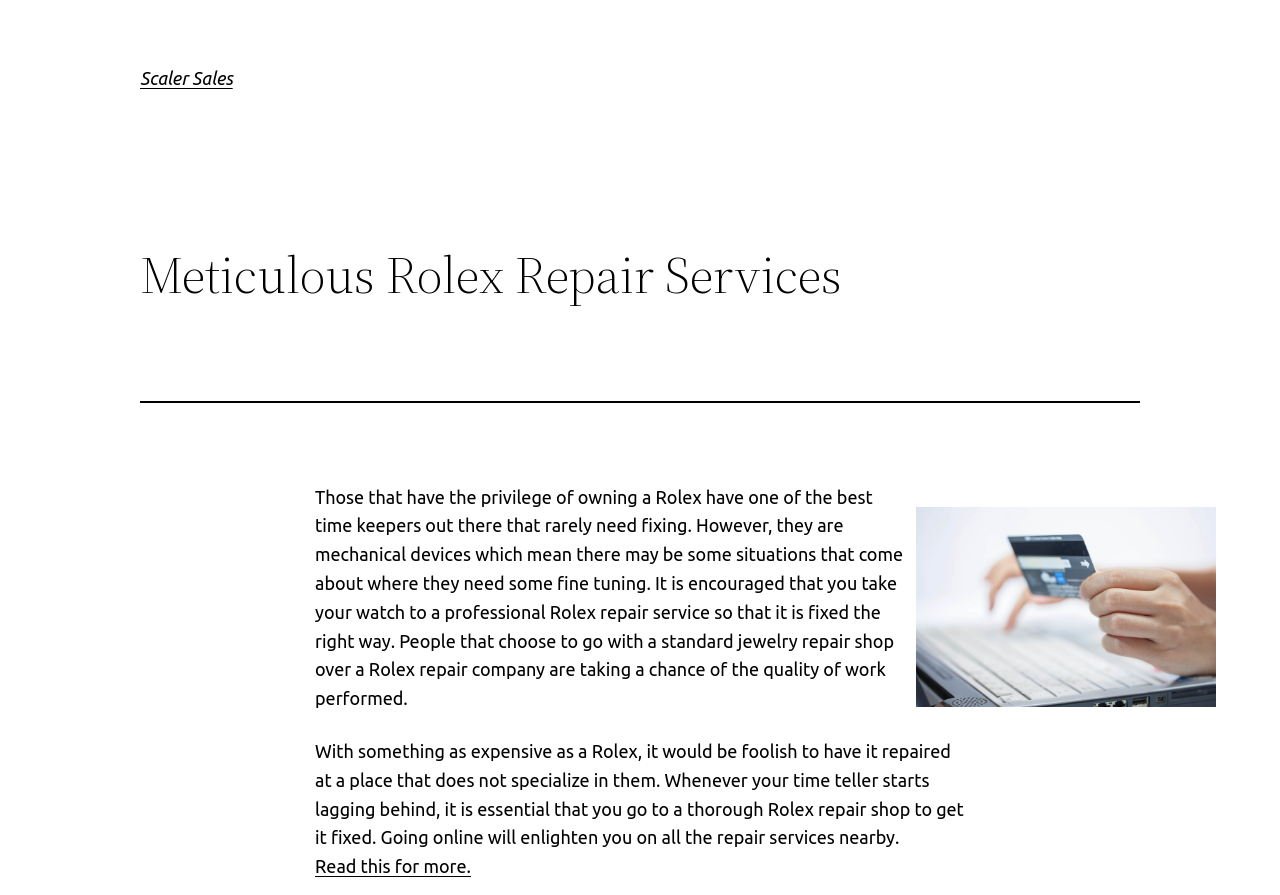Answer the question using only one word or a concise phrase: What is the purpose of the link 'Read this for more'?

To provide additional information